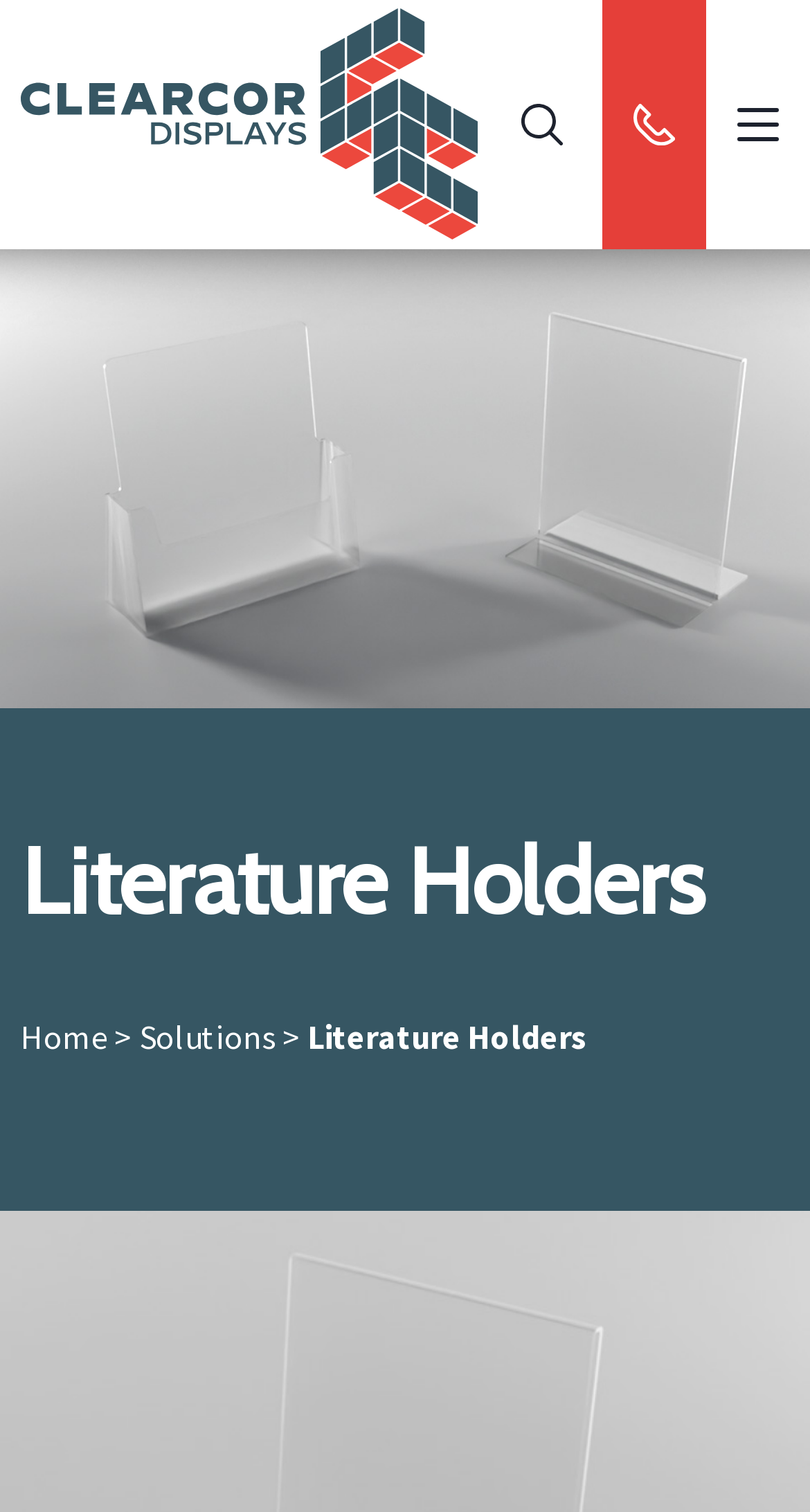Give a concise answer of one word or phrase to the question: 
What is the main category of products offered by Clearcor Displays?

Literature Holders